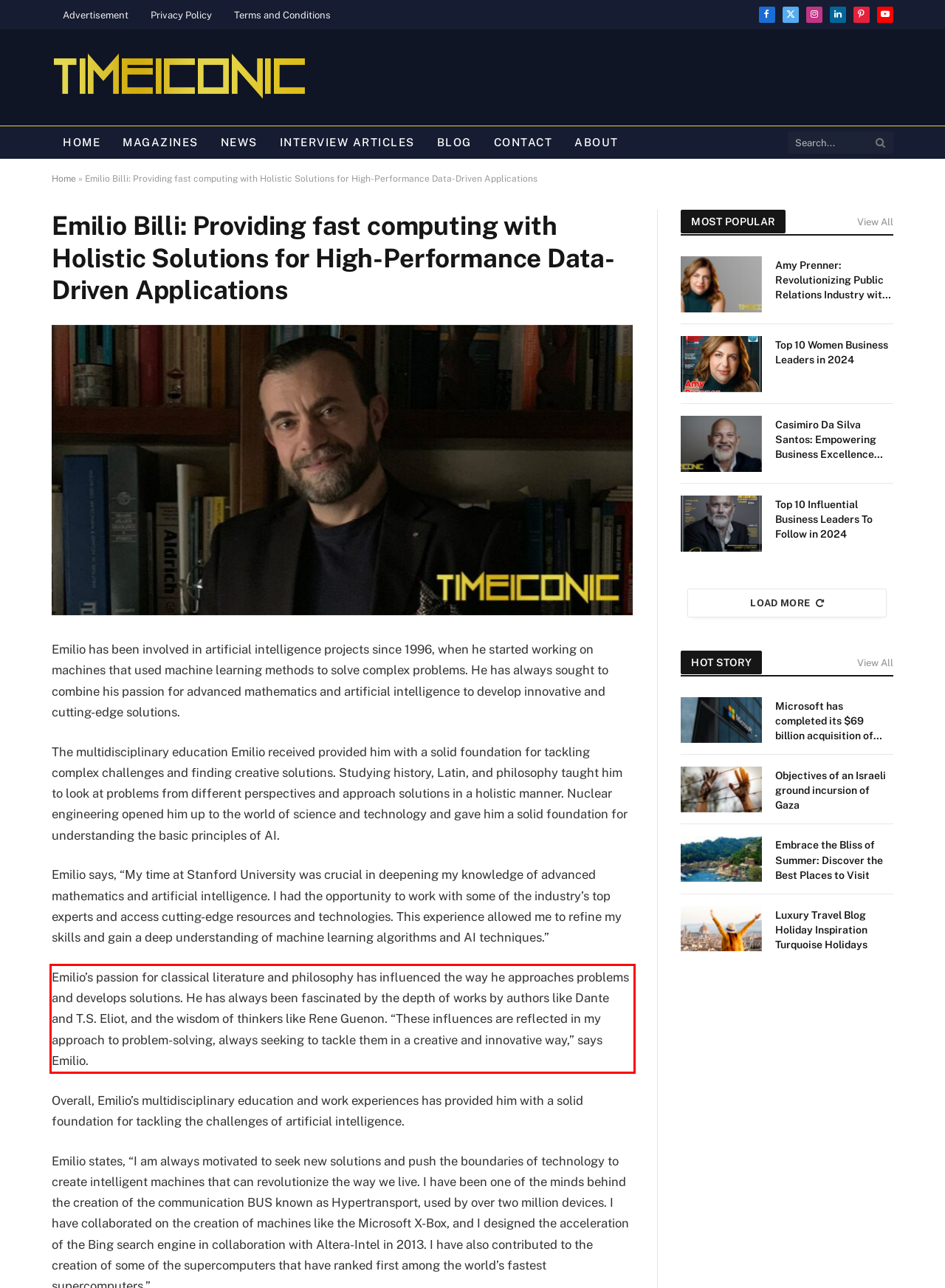Please extract the text content from the UI element enclosed by the red rectangle in the screenshot.

Emilio’s passion for classical literature and philosophy has influenced the way he approaches problems and develops solutions. He has always been fascinated by the depth of works by authors like Dante and T.S. Eliot, and the wisdom of thinkers like Rene Guenon. “These influences are reflected in my approach to problem-solving, always seeking to tackle them in a creative and innovative way,” says Emilio.